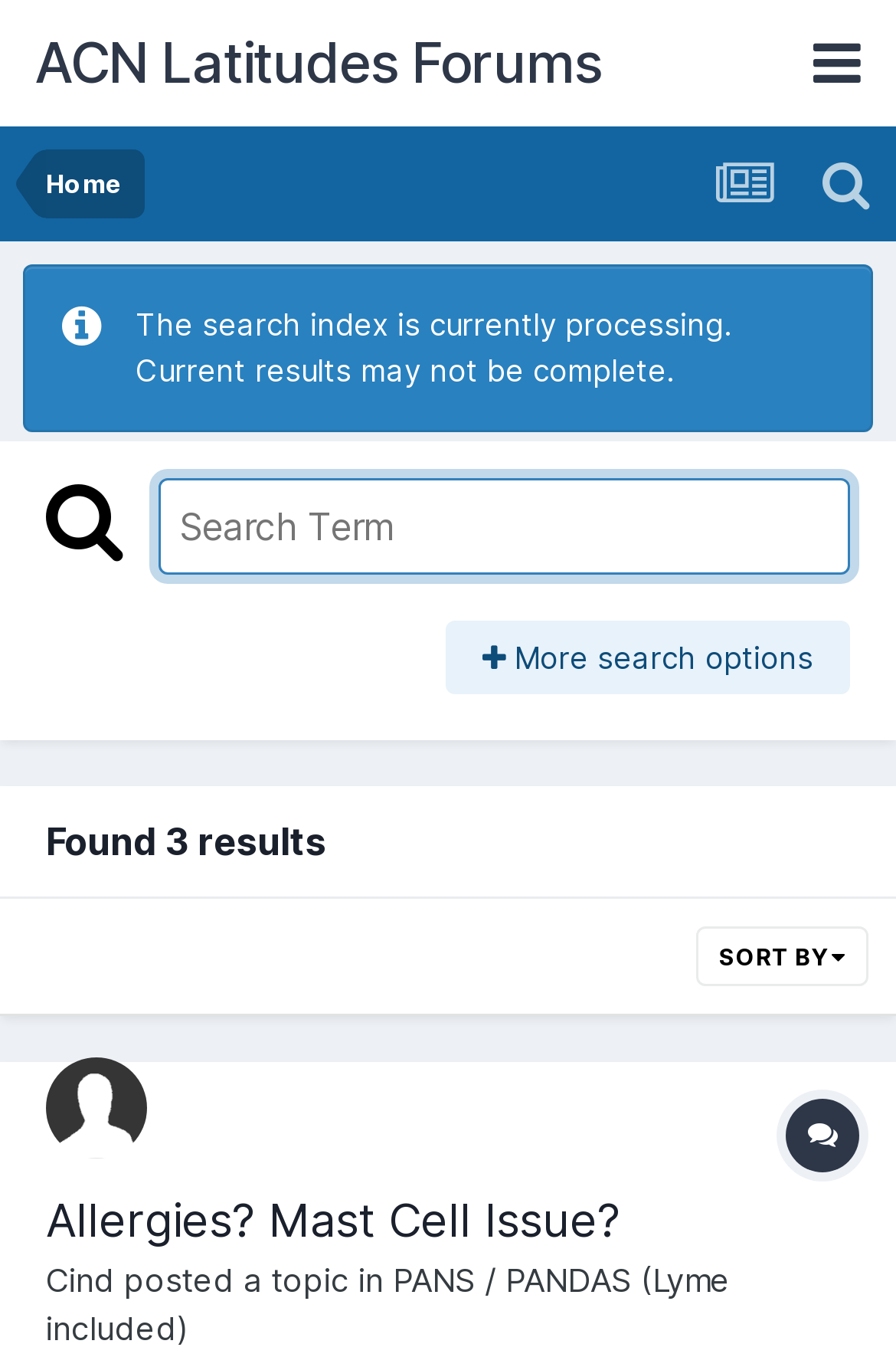How many search results are found?
Using the visual information, respond with a single word or phrase.

3